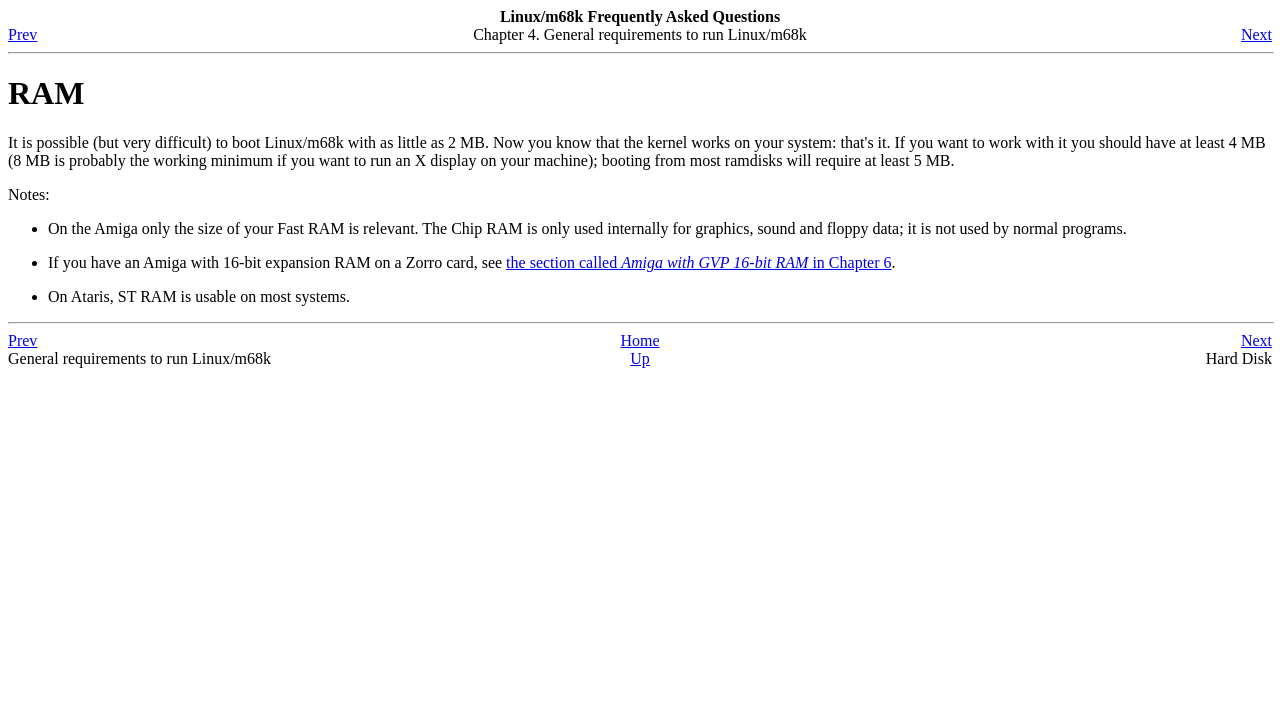Provide a one-word or one-phrase answer to the question:
What is the purpose of the Chip RAM on the Amiga?

Internal use